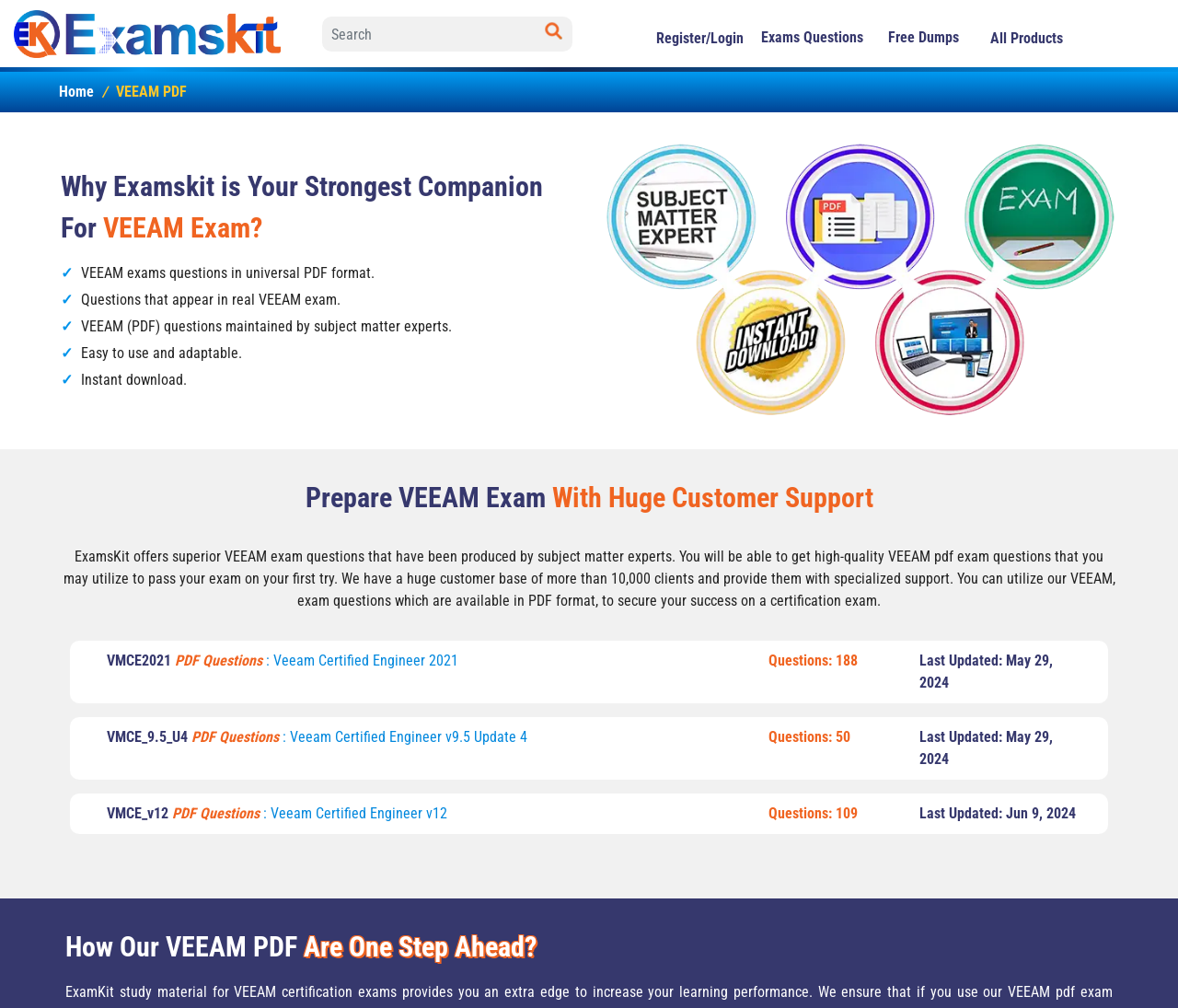What is the purpose of the search box?
Look at the image and answer the question with a single word or phrase.

To search